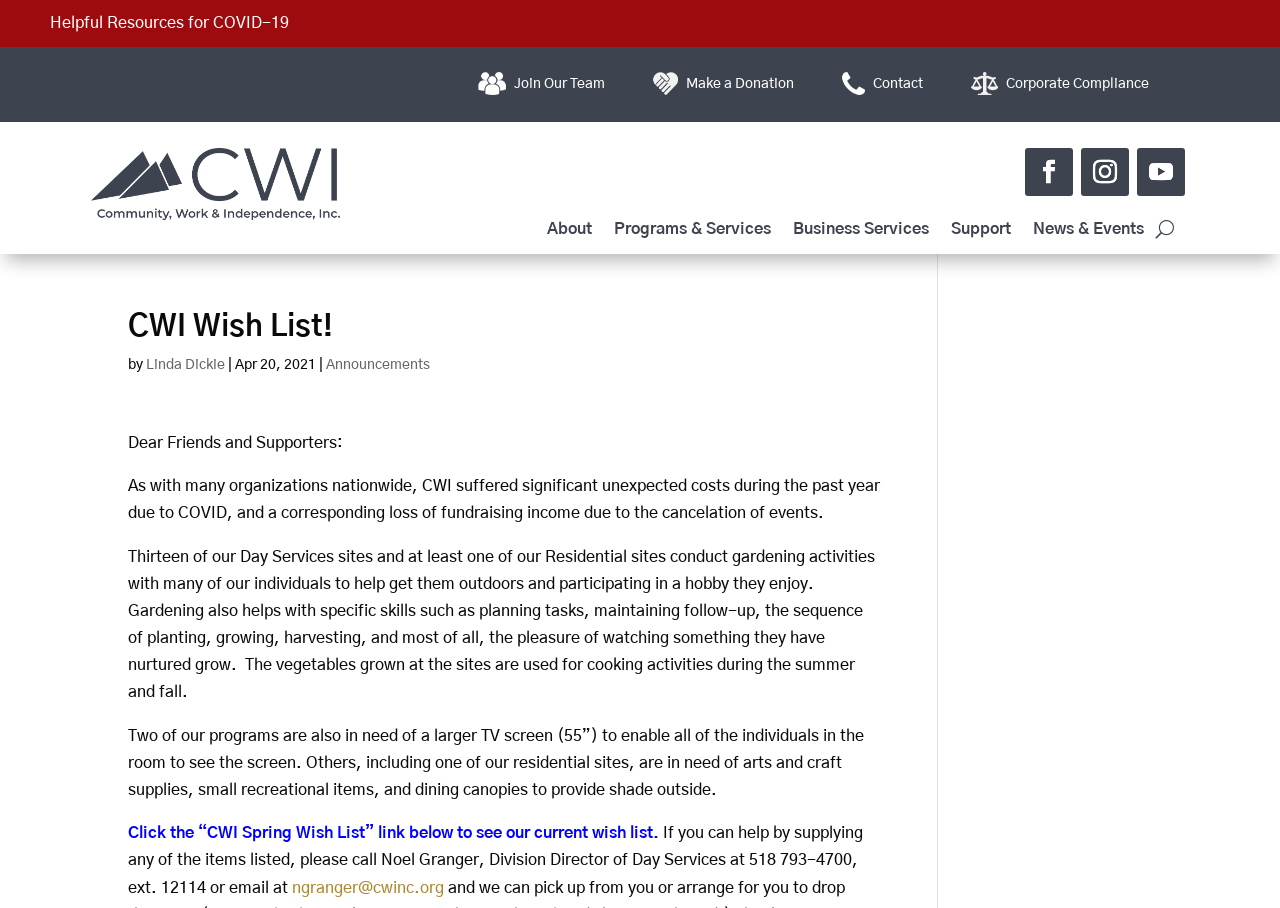Identify the bounding box for the given UI element using the description provided. Coordinates should be in the format (top-left x, top-left y, bottom-right x, bottom-right y) and must be between 0 and 1. Here is the description: About

[0.427, 0.244, 0.462, 0.268]